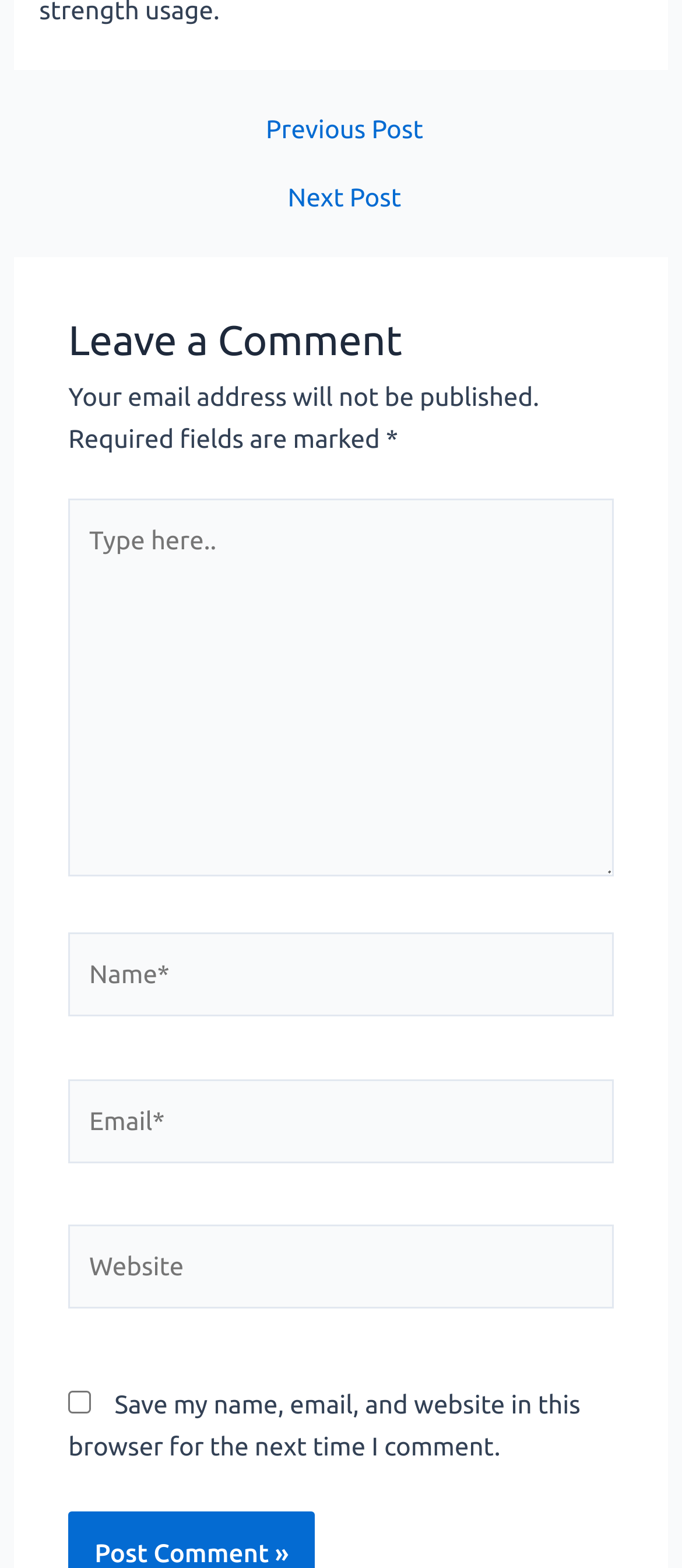Please provide the bounding box coordinates for the UI element as described: "Next Post →". The coordinates must be four floats between 0 and 1, represented as [left, top, right, bottom].

[0.025, 0.118, 0.985, 0.134]